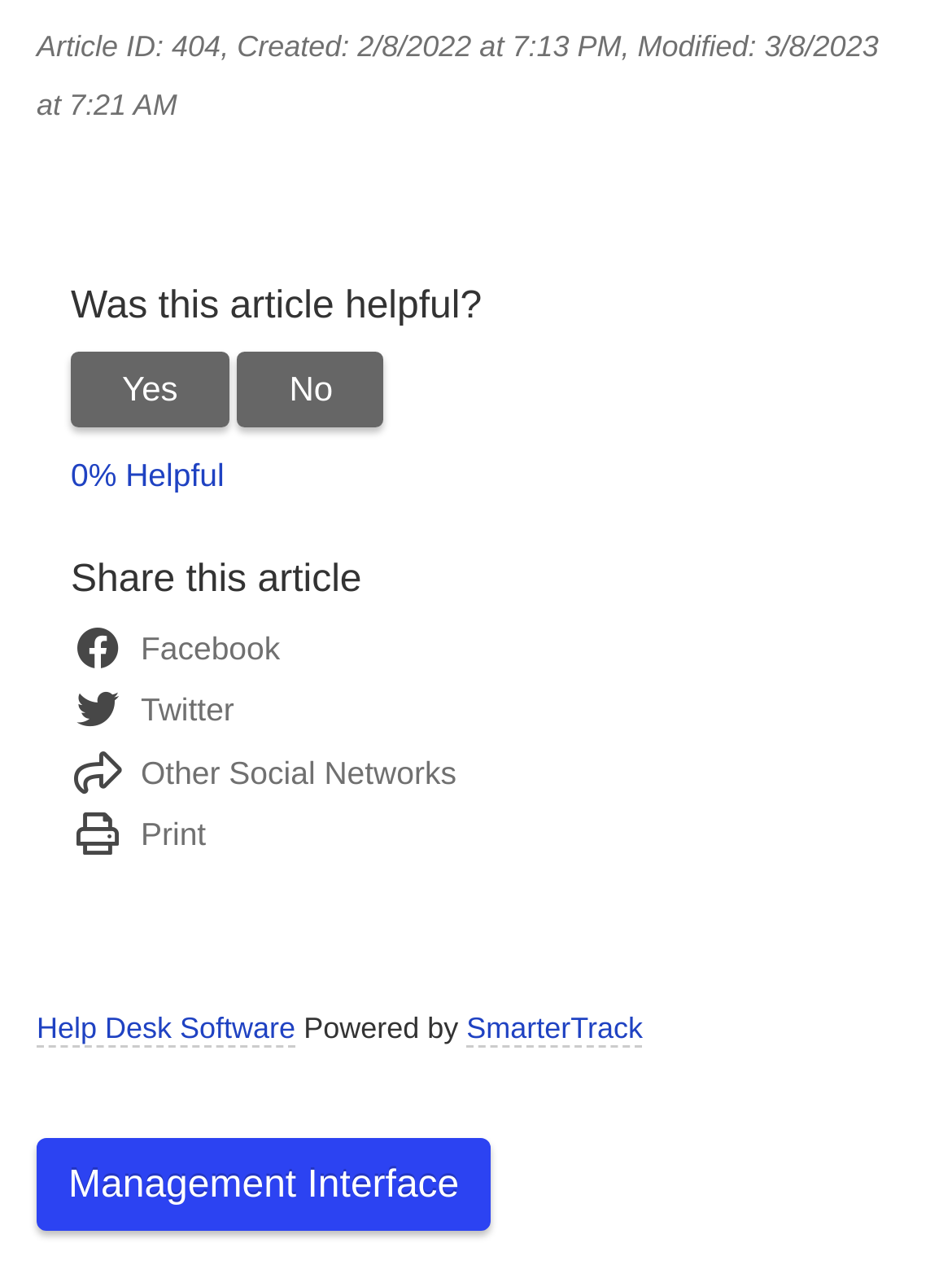Indicate the bounding box coordinates of the clickable region to achieve the following instruction: "Share the article on Facebook."

[0.13, 0.498, 0.294, 0.527]